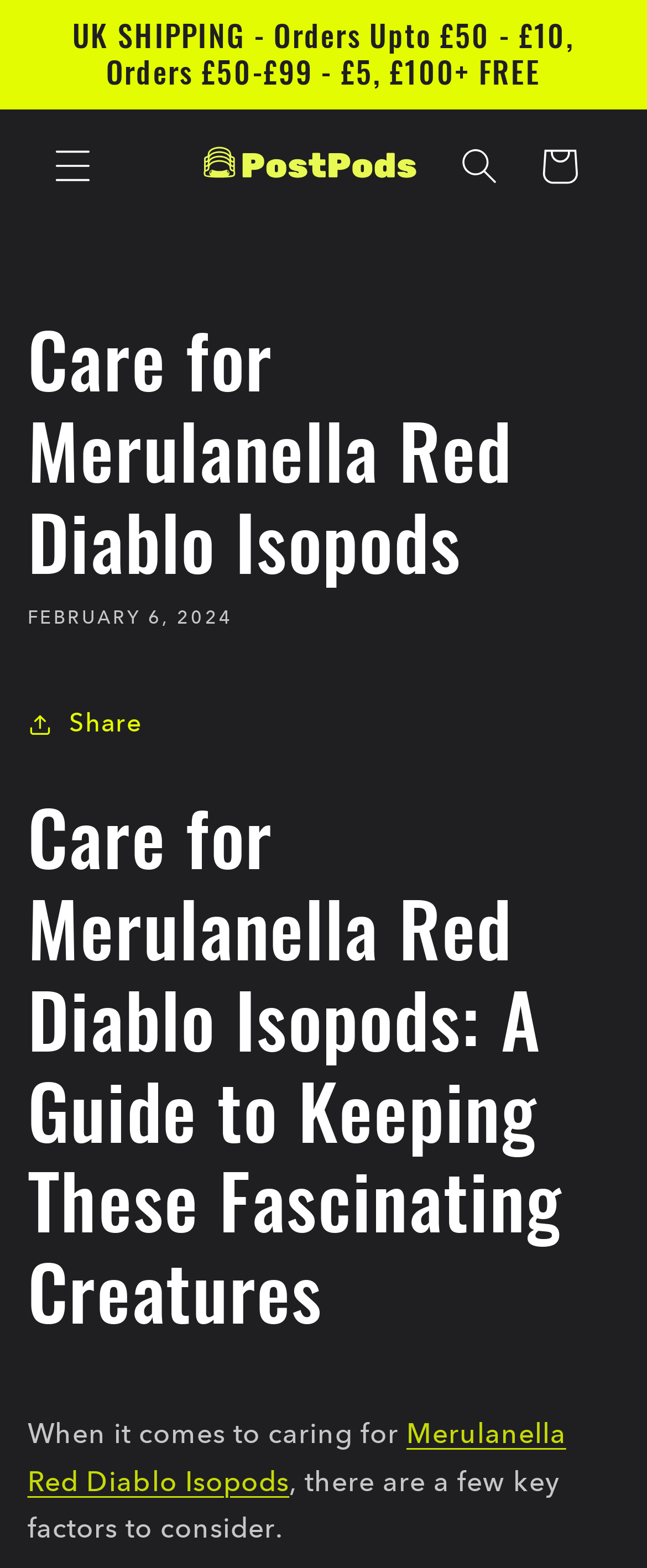Write a detailed summary of the webpage.

The webpage is about caring for Merulanella Red Diablo Isopods, with a focus on providing a guide to keeping these fascinating creatures. At the top of the page, there is an announcement section that spans most of the width, containing information about UK shipping costs. Below this section, there is a menu button on the left and a link to "Isopods For Sale UK I PostPods" on the right, accompanied by an image. 

Further down, there is a search button on the right and a cart link on the far right. The main content of the page is divided into sections, with a heading that reads "Care for Merulanella Red Diablo Isopods" at the top. Below this heading, there is a time stamp indicating the date "FEBRUARY 6, 2024". 

A share button is located below the time stamp, followed by a longer heading that reads "Care for Merulanella Red Diablo Isopods: A Guide to Keeping These Fascinating Creatures". The main text of the guide starts below this heading, with the first sentence "When it comes to caring for Merulanella Red Diablo Isopods, there are a few key factors to consider." The text "Merulanella Red Diablo Isopods" is a clickable link within this sentence.